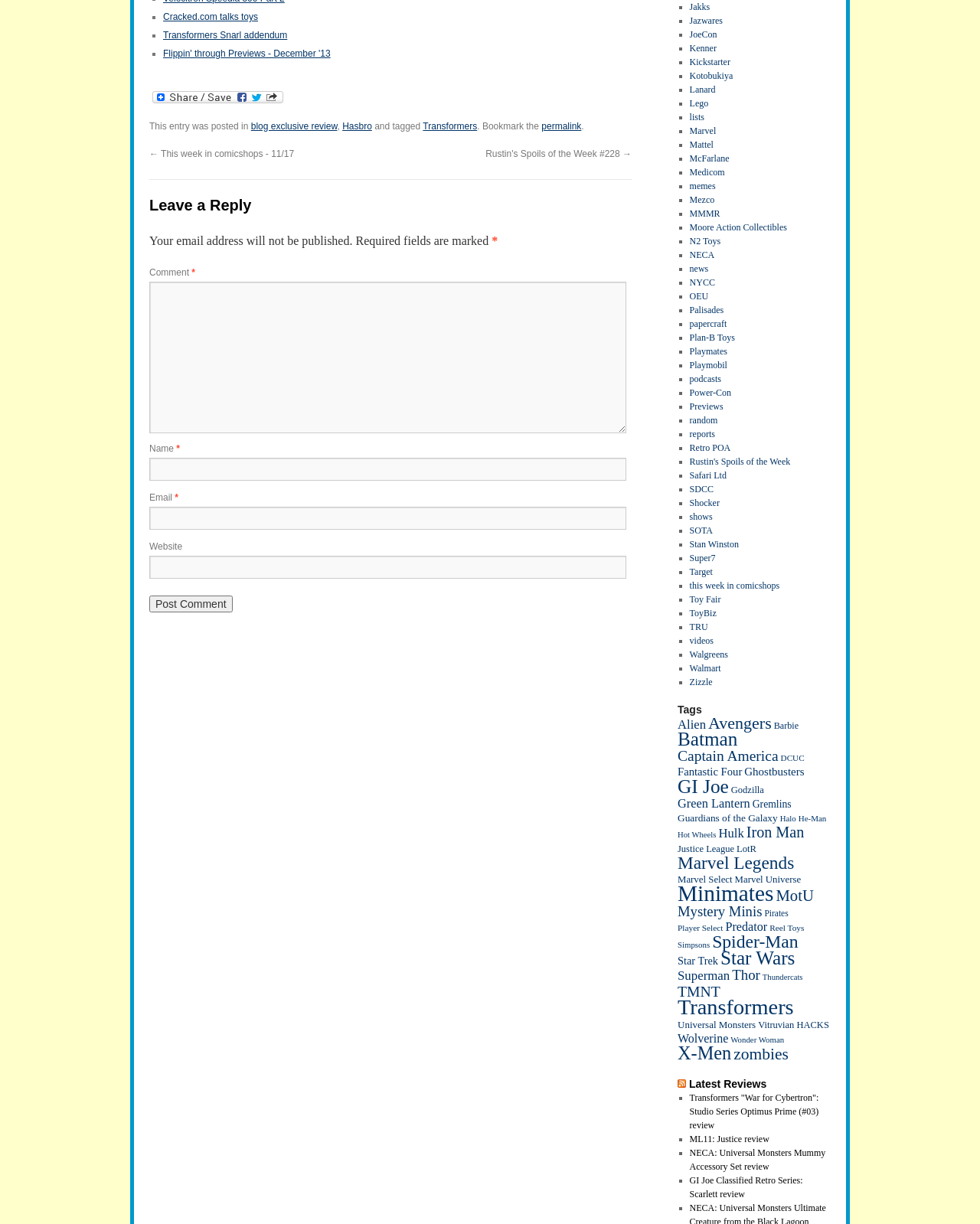What is the function of the button at the bottom?
Please provide a comprehensive and detailed answer to the question.

I determined the function of the button by looking at the surrounding text and elements. The button 'Post Comment' suggests that it is used to post a comment or reply.